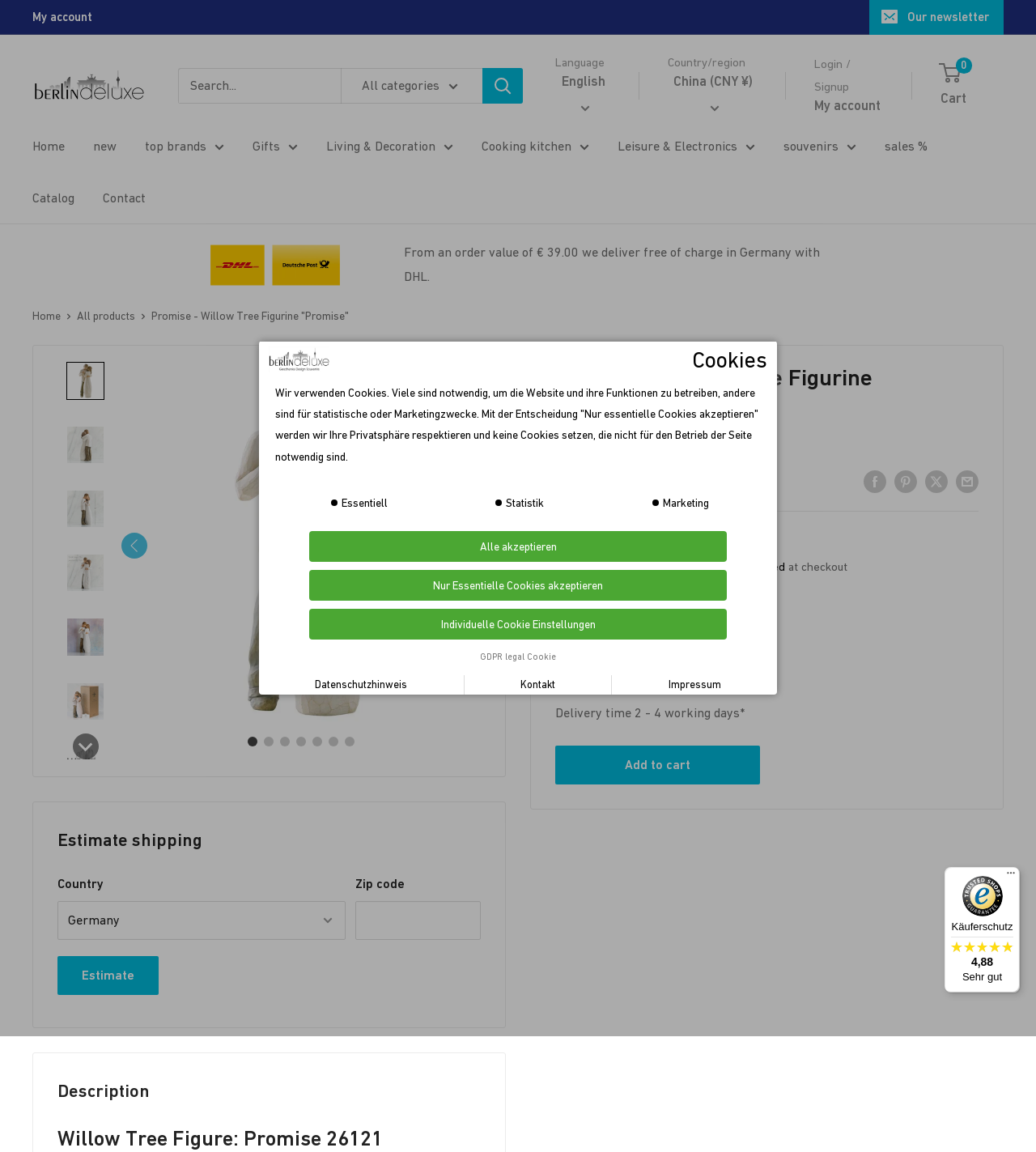Please identify the bounding box coordinates of the clickable area that will allow you to execute the instruction: "View product details".

[0.064, 0.314, 0.101, 0.347]